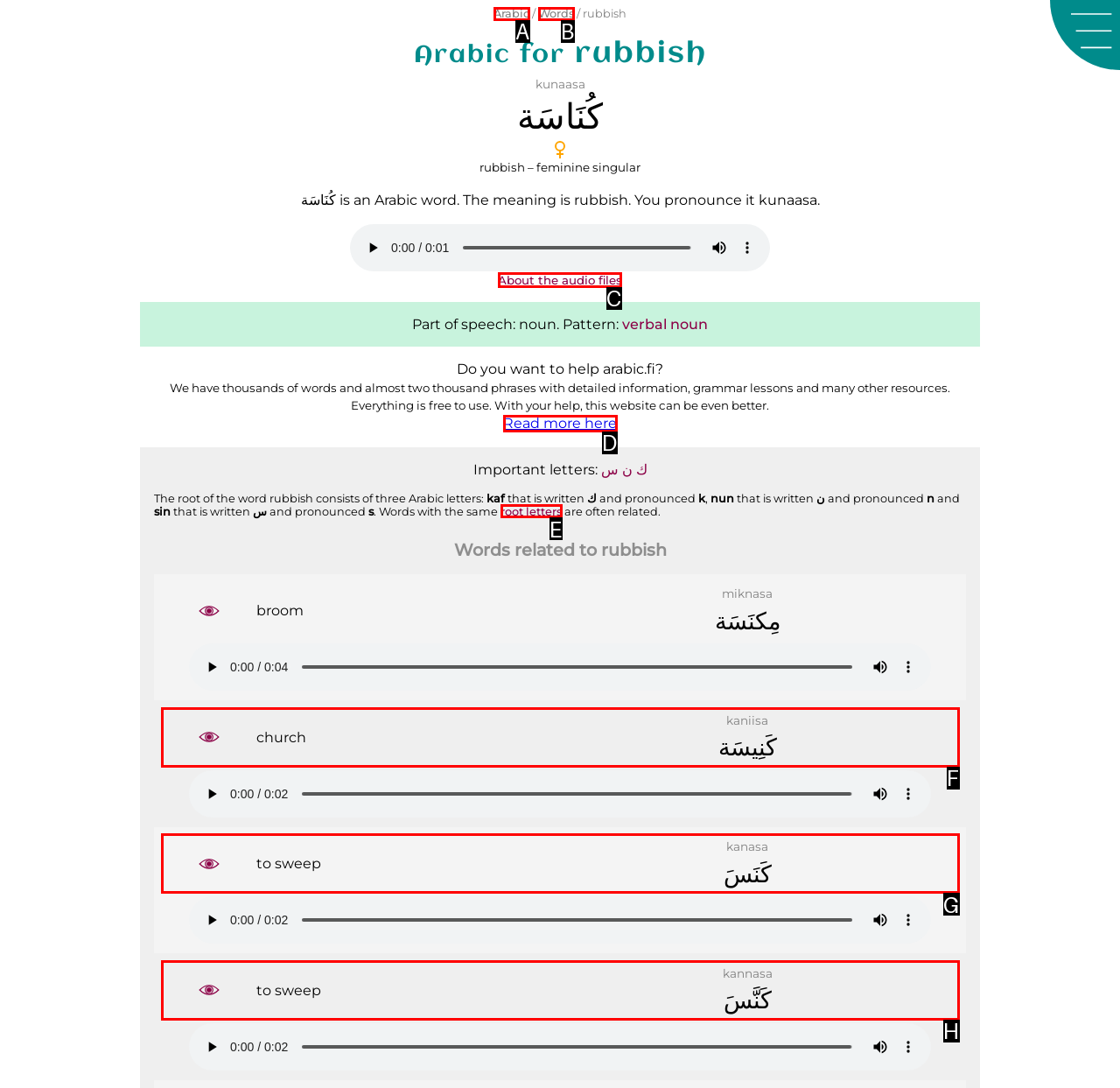Identify the correct option to click in order to accomplish the task: Click the 'About the audio files' link Provide your answer with the letter of the selected choice.

C